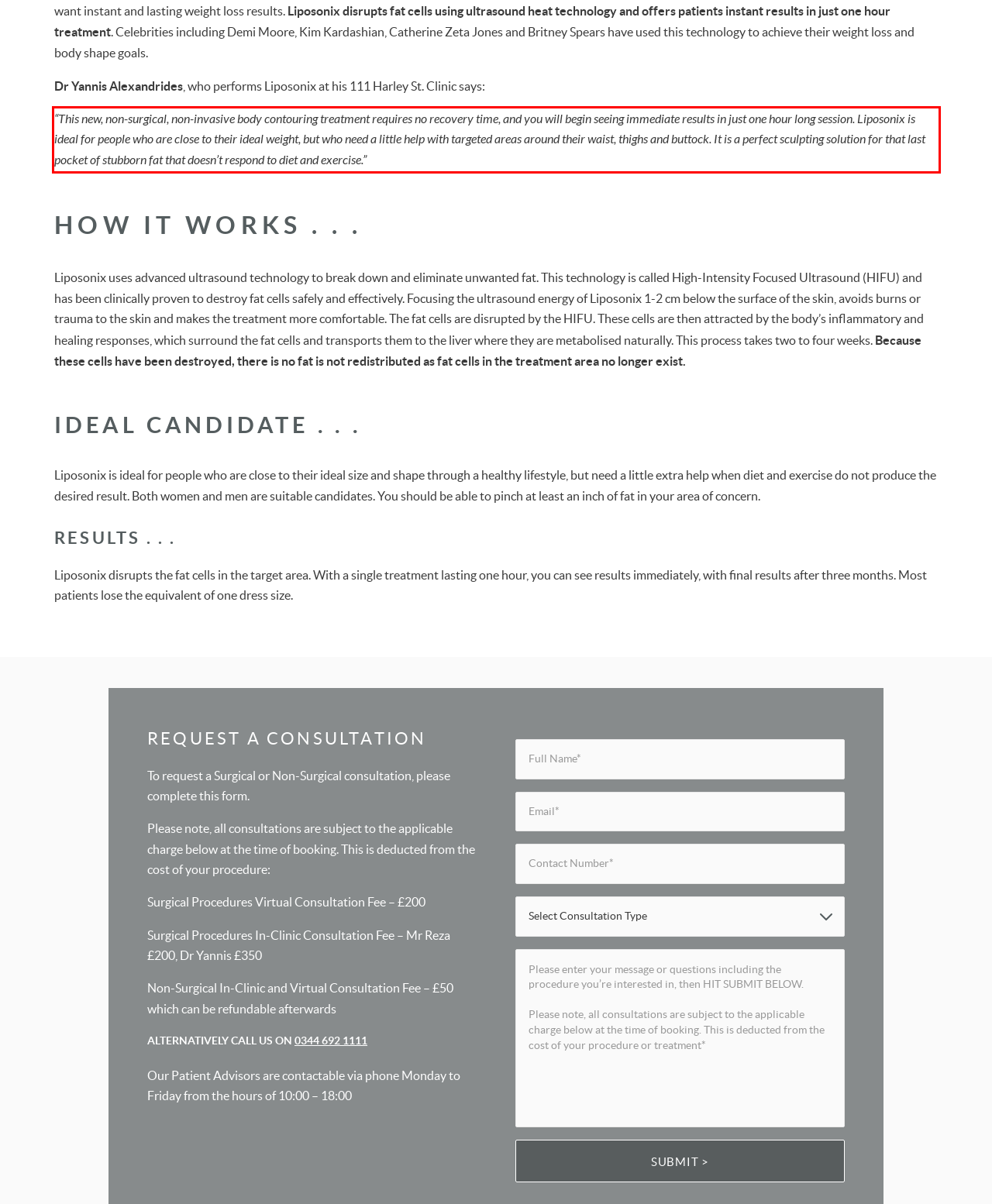View the screenshot of the webpage and identify the UI element surrounded by a red bounding box. Extract the text contained within this red bounding box.

“This new, non-surgical, non-invasive body contouring treatment requires no recovery time, and you will begin seeing immediate results in just one hour long session. Liposonix is ideal for people who are close to their ideal weight, but who need a little help with targeted areas around their waist, thighs and buttock. It is a perfect sculpting solution for that last pocket of stubborn fat that doesn’t respond to diet and exercise.”